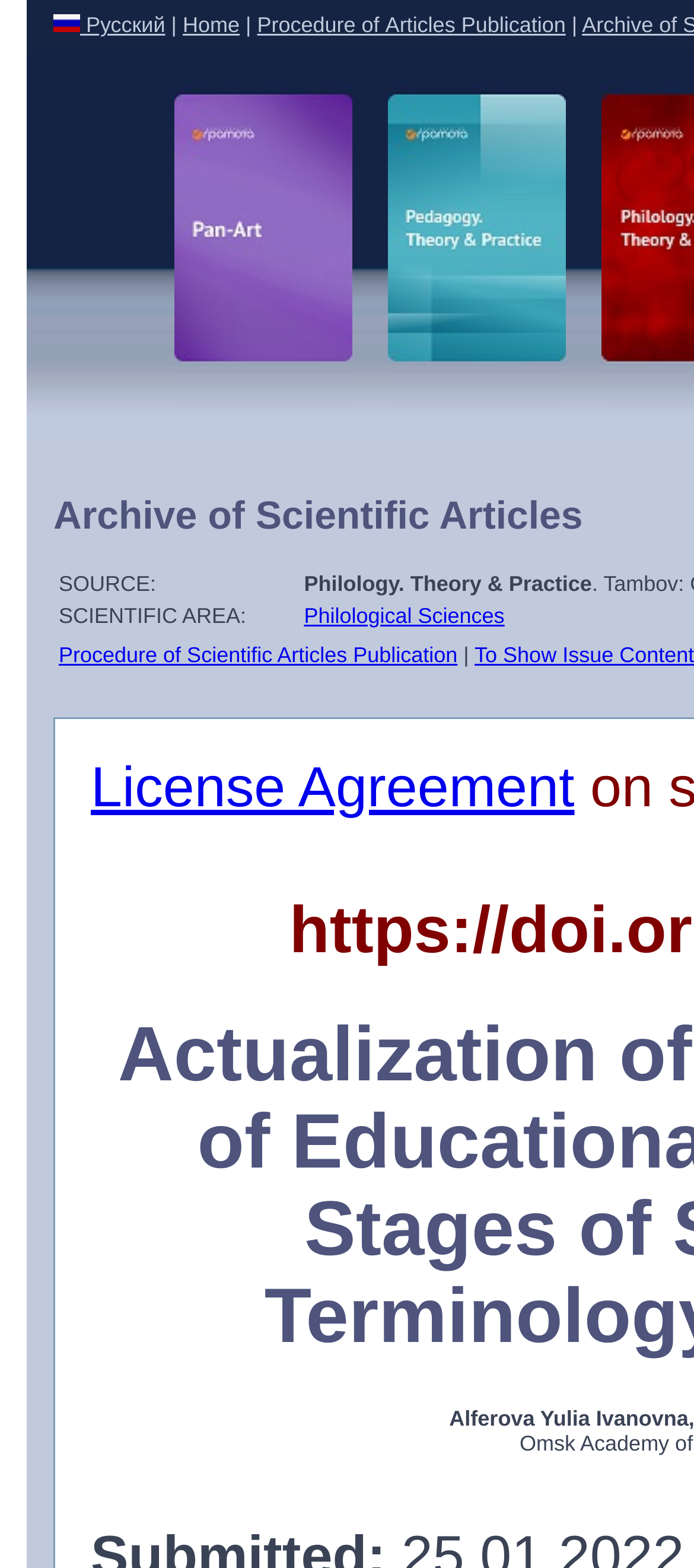What is the scientific area of the study?
Based on the image, respond with a single word or phrase.

Philological Sciences